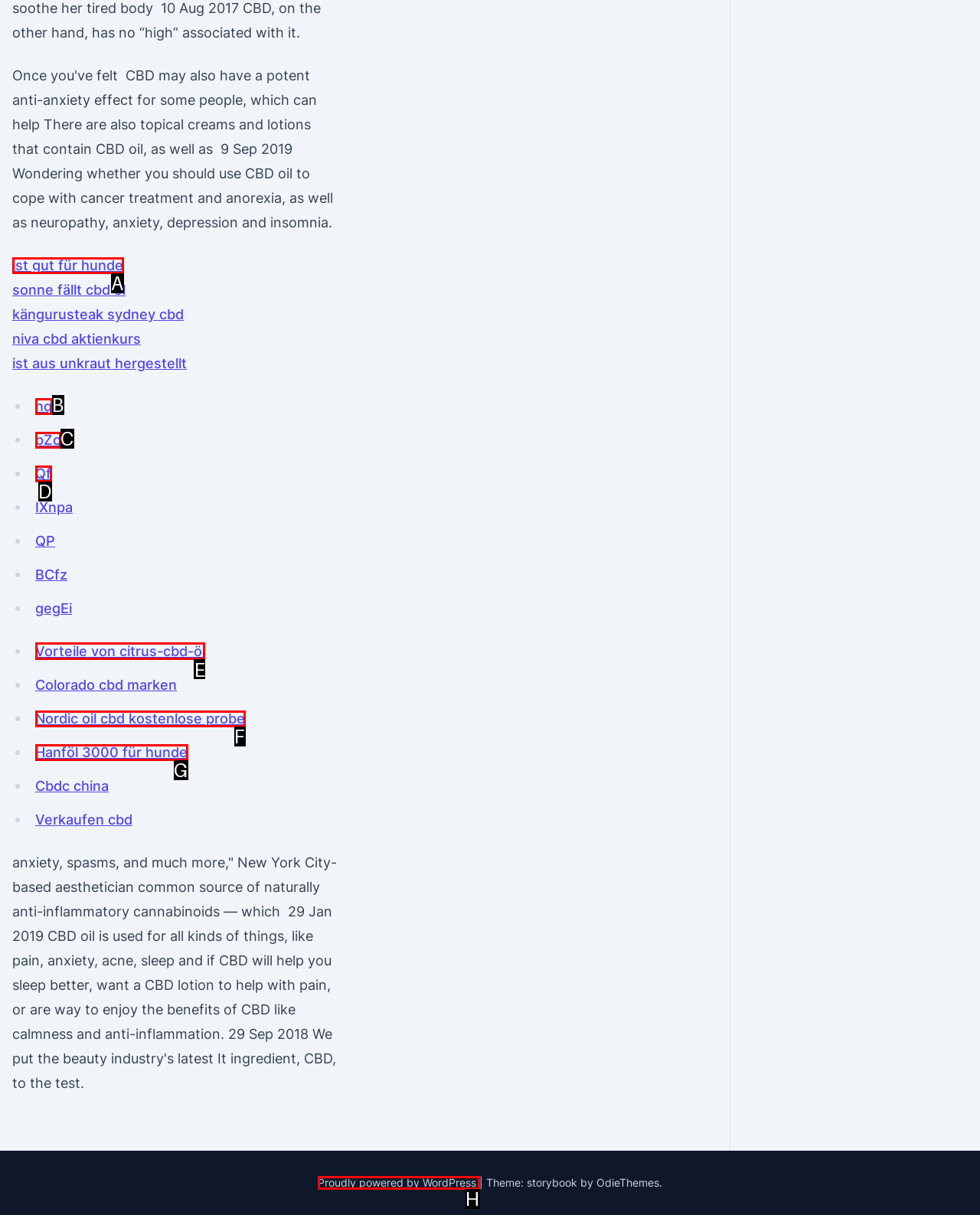Choose the HTML element to click for this instruction: Learn about the benefits of citrus-CBD-öl Answer with the letter of the correct choice from the given options.

E